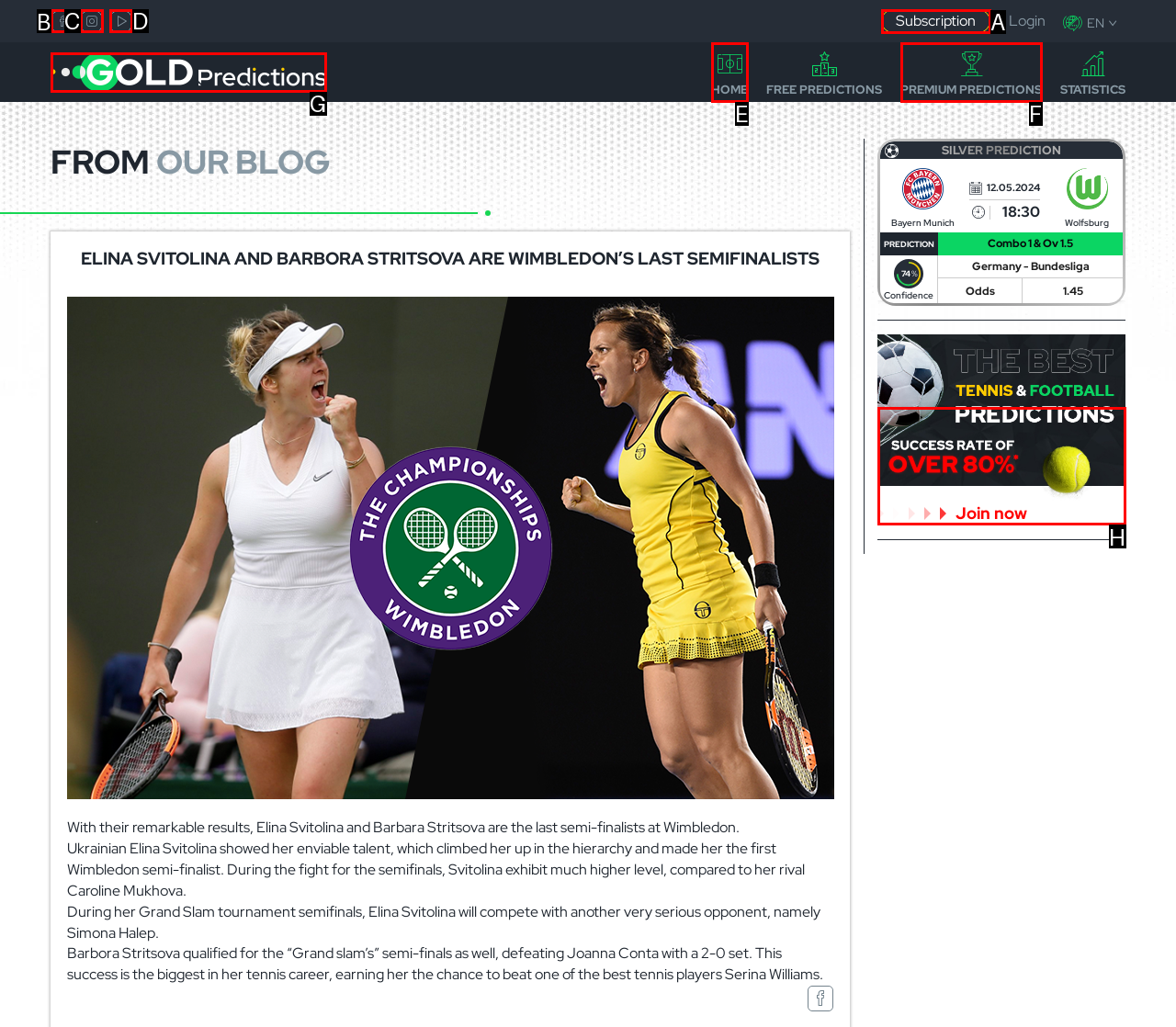Select the appropriate bounding box to fulfill the task: Click on the Facebook link Respond with the corresponding letter from the choices provided.

B